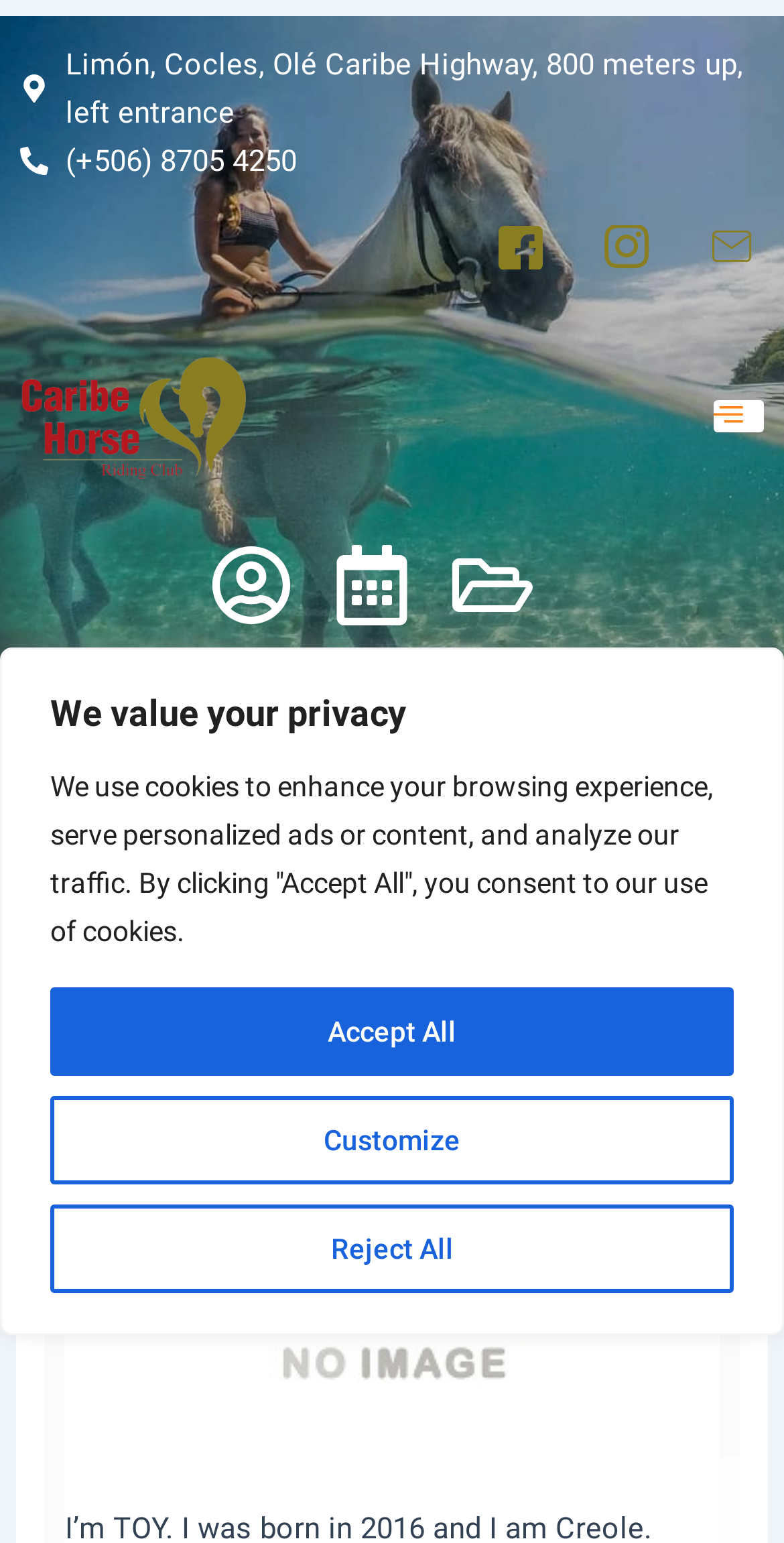Produce an extensive caption that describes everything on the webpage.

This webpage is about a horse named Toy, specifically a Criollo horse born in 2011. At the top of the page, there is a notification bar with a message about valuing privacy and using cookies, accompanied by three buttons: "Customize", "Reject All", and "Accept All". 

Below the notification bar, there is a section with contact information, including an address in Limón, Cocles, and a phone number. 

To the right of the contact information, there are three social media links. Above these links, there is a logo of Caribe Horse, which is an image of a horse. 

At the top-right corner of the page, there is an "open-menu" button. When clicked, it reveals a menu with a heading "Toy" and several links, including "Deja un comentario" (Leave a comment), "tacas", and a date "22/11/2023".